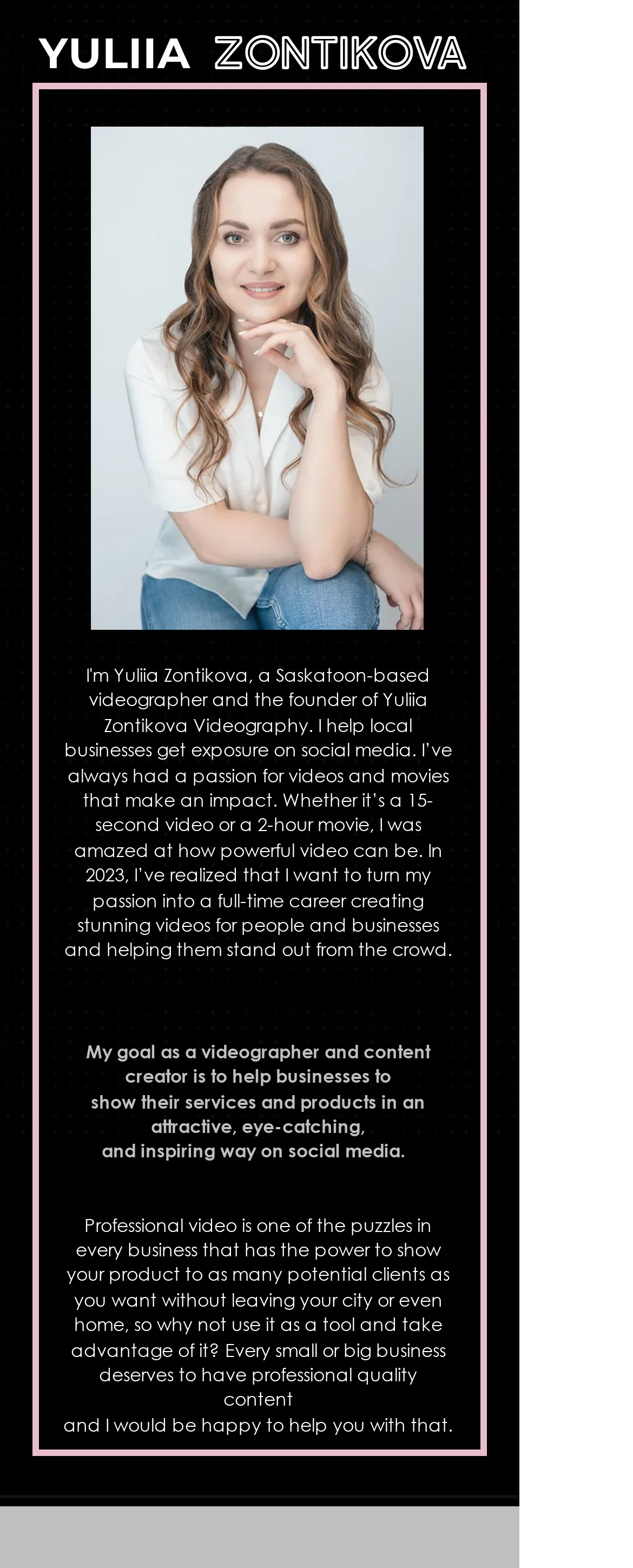Respond to the question below with a single word or phrase:
What is the format of the image at the bottom of the webpage?

jpg